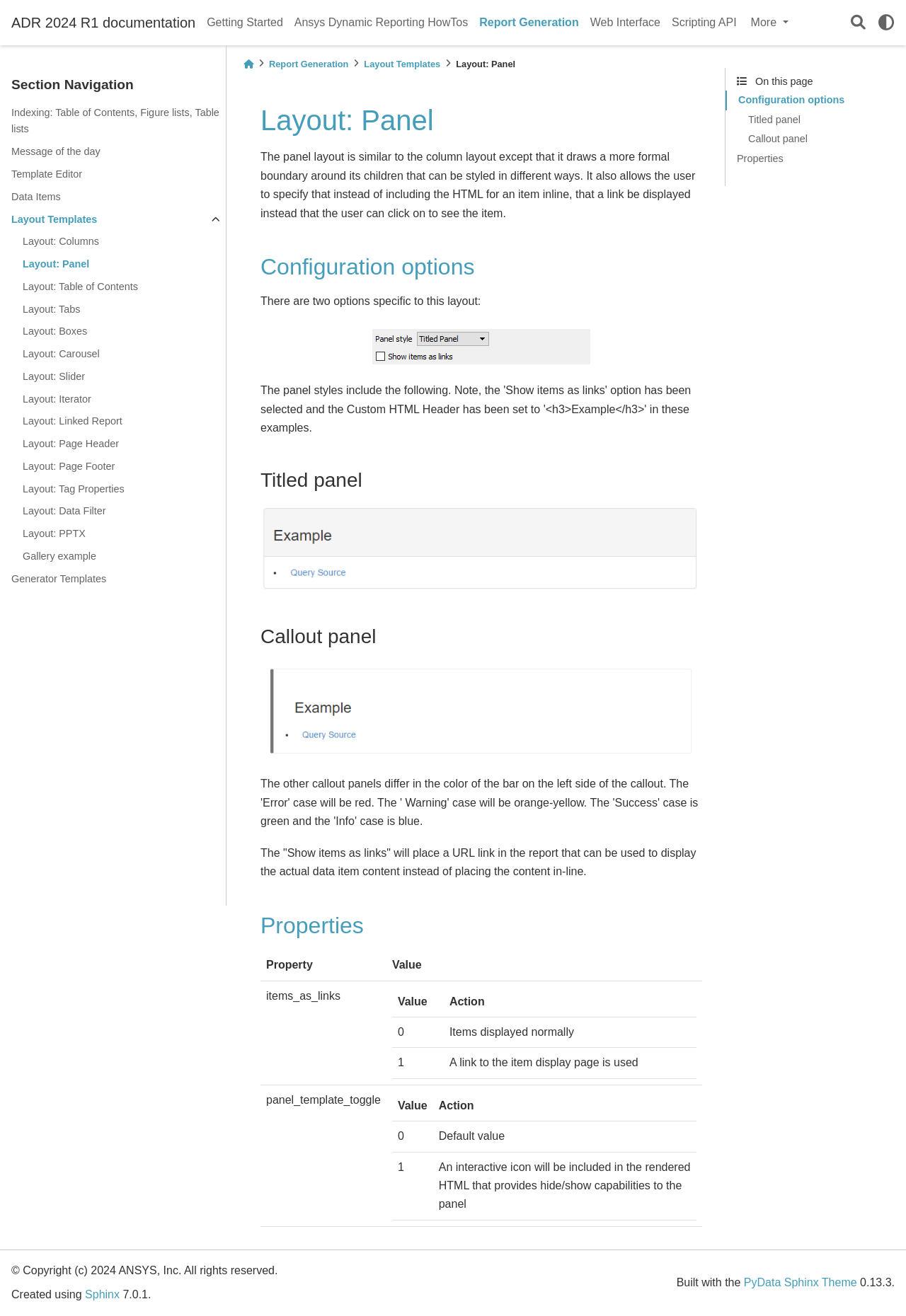Please specify the bounding box coordinates of the clickable region to carry out the following instruction: "Click on the 'More' button". The coordinates should be four float numbers between 0 and 1, in the format [left, top, right, bottom].

[0.819, 0.008, 0.879, 0.027]